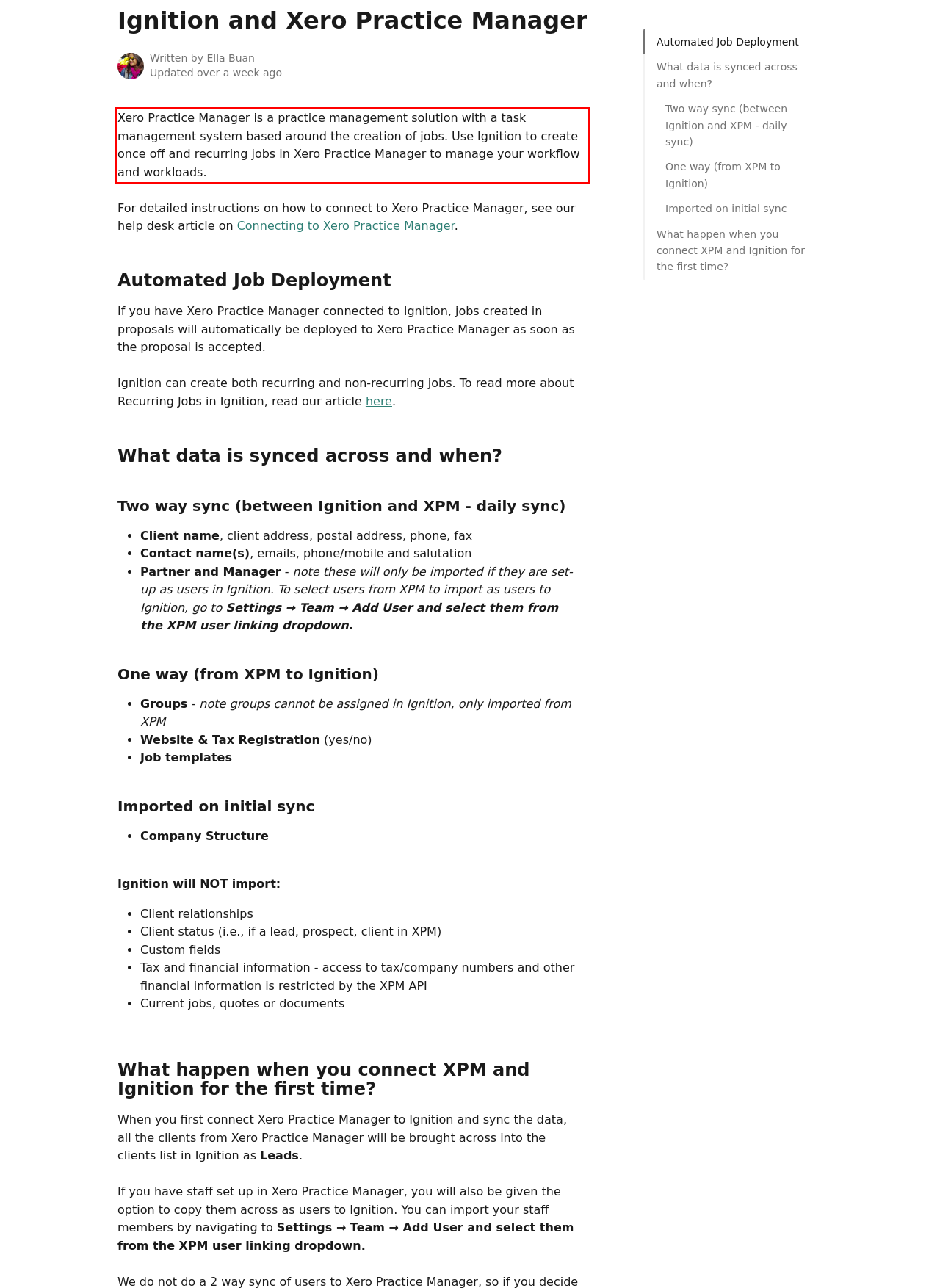You have a screenshot of a webpage with a UI element highlighted by a red bounding box. Use OCR to obtain the text within this highlighted area.

Xero Practice Manager is a practice management solution with a task management system based around the creation of jobs. Use Ignition to create once off and recurring jobs in Xero Practice Manager to manage your workflow and workloads.